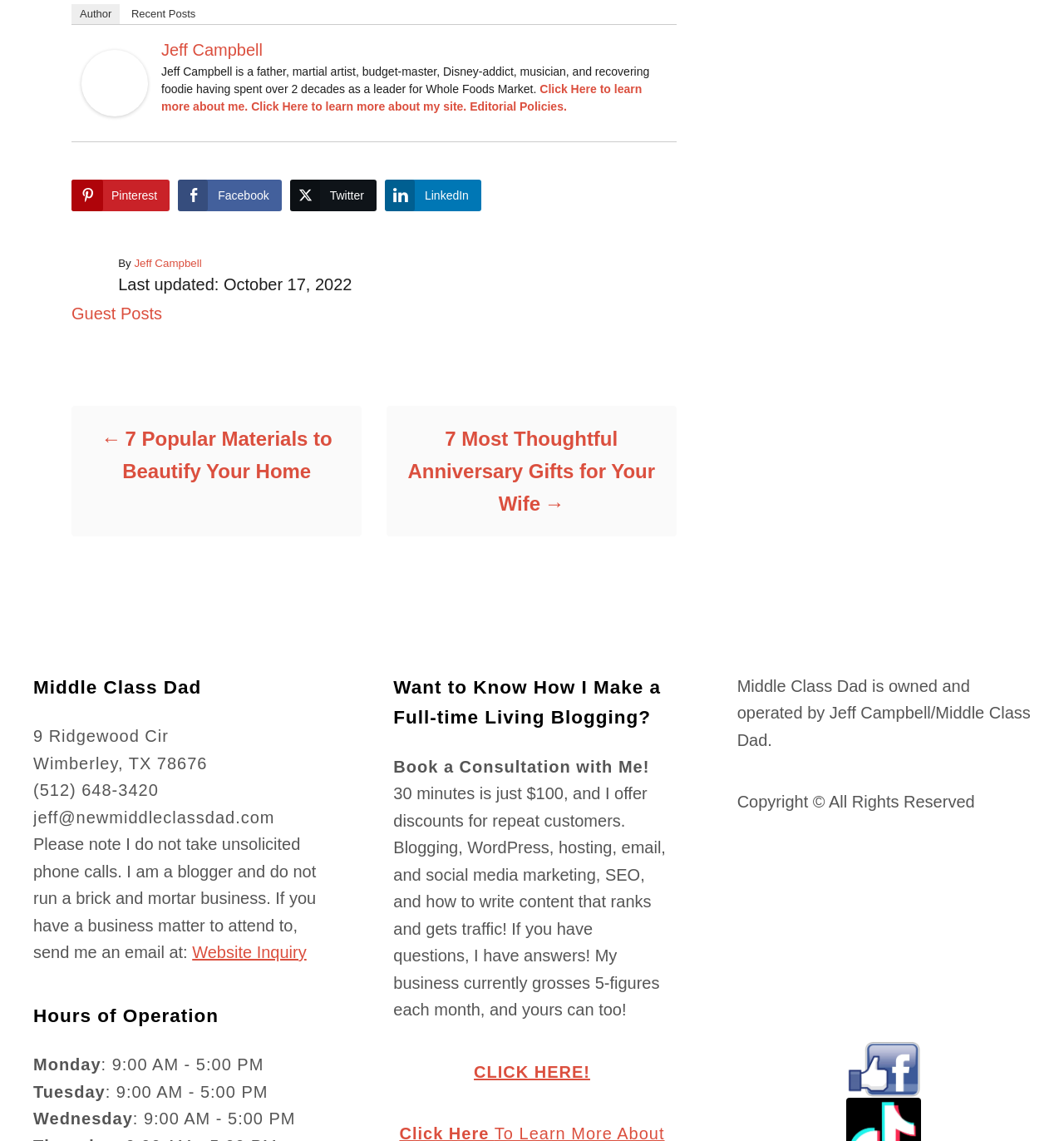Please identify the bounding box coordinates of the clickable area that will fulfill the following instruction: "Learn more about Jeff Campbell". The coordinates should be in the format of four float numbers between 0 and 1, i.e., [left, top, right, bottom].

[0.152, 0.072, 0.603, 0.099]